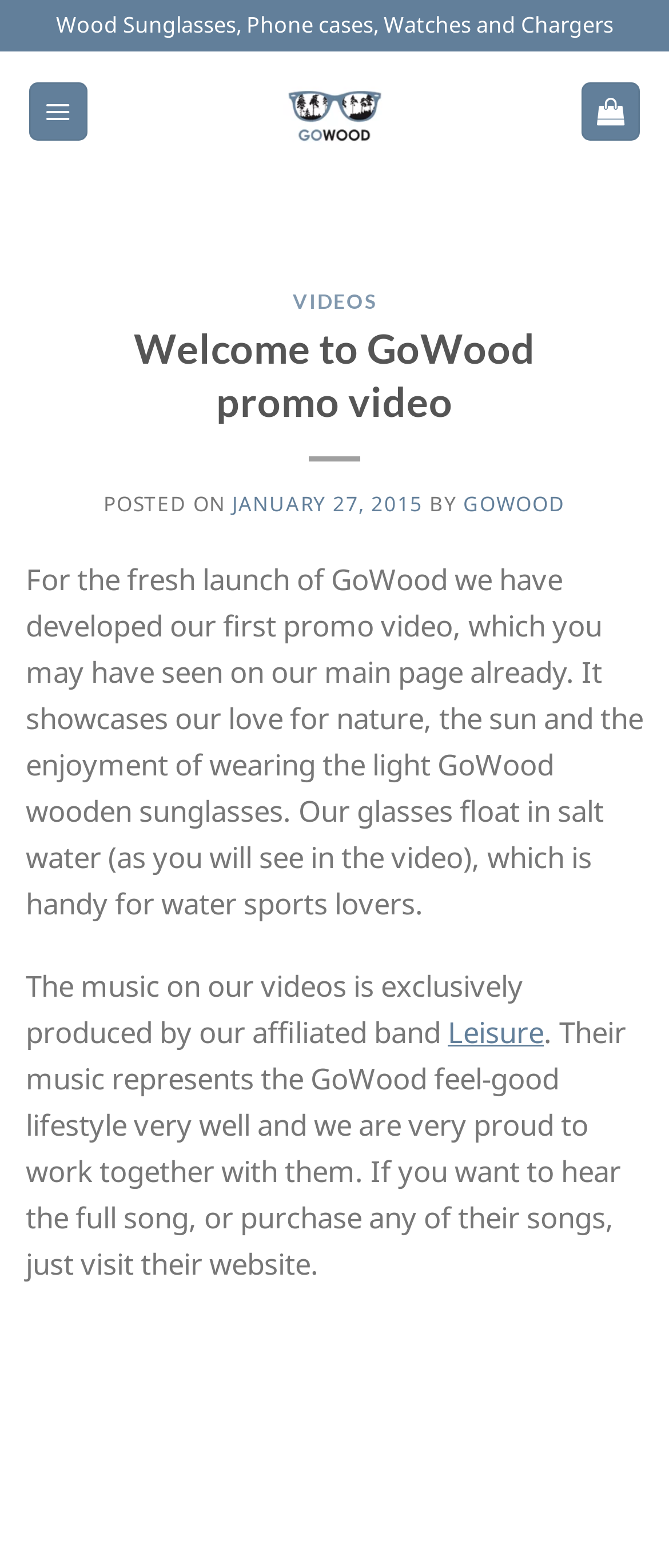Using the provided description Menu, find the bounding box coordinates for the UI element. Provide the coordinates in (top-left x, top-left y, bottom-right x, bottom-right y) format, ensuring all values are between 0 and 1.

[0.043, 0.052, 0.131, 0.09]